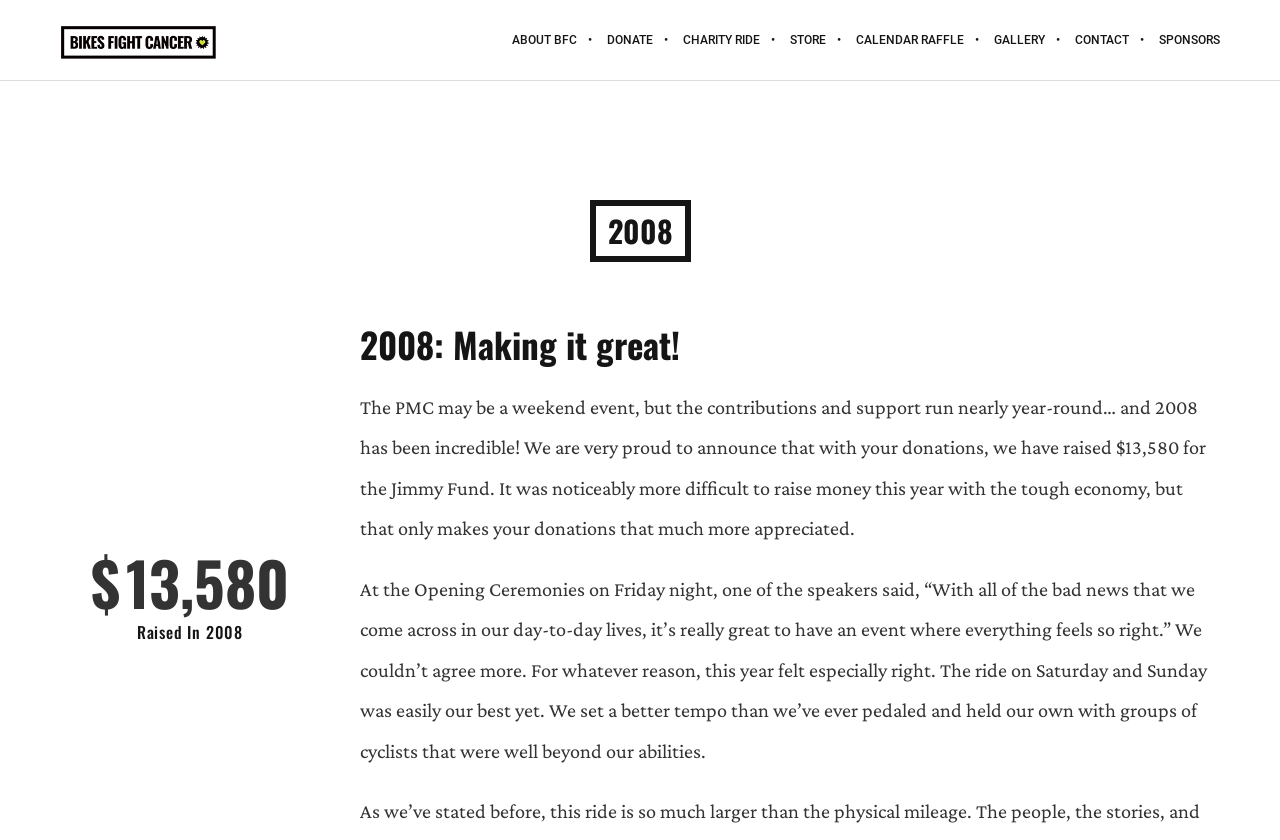Determine the bounding box for the UI element described here: "alt="BIKES FIGHT CANCER"".

[0.047, 0.036, 0.17, 0.06]